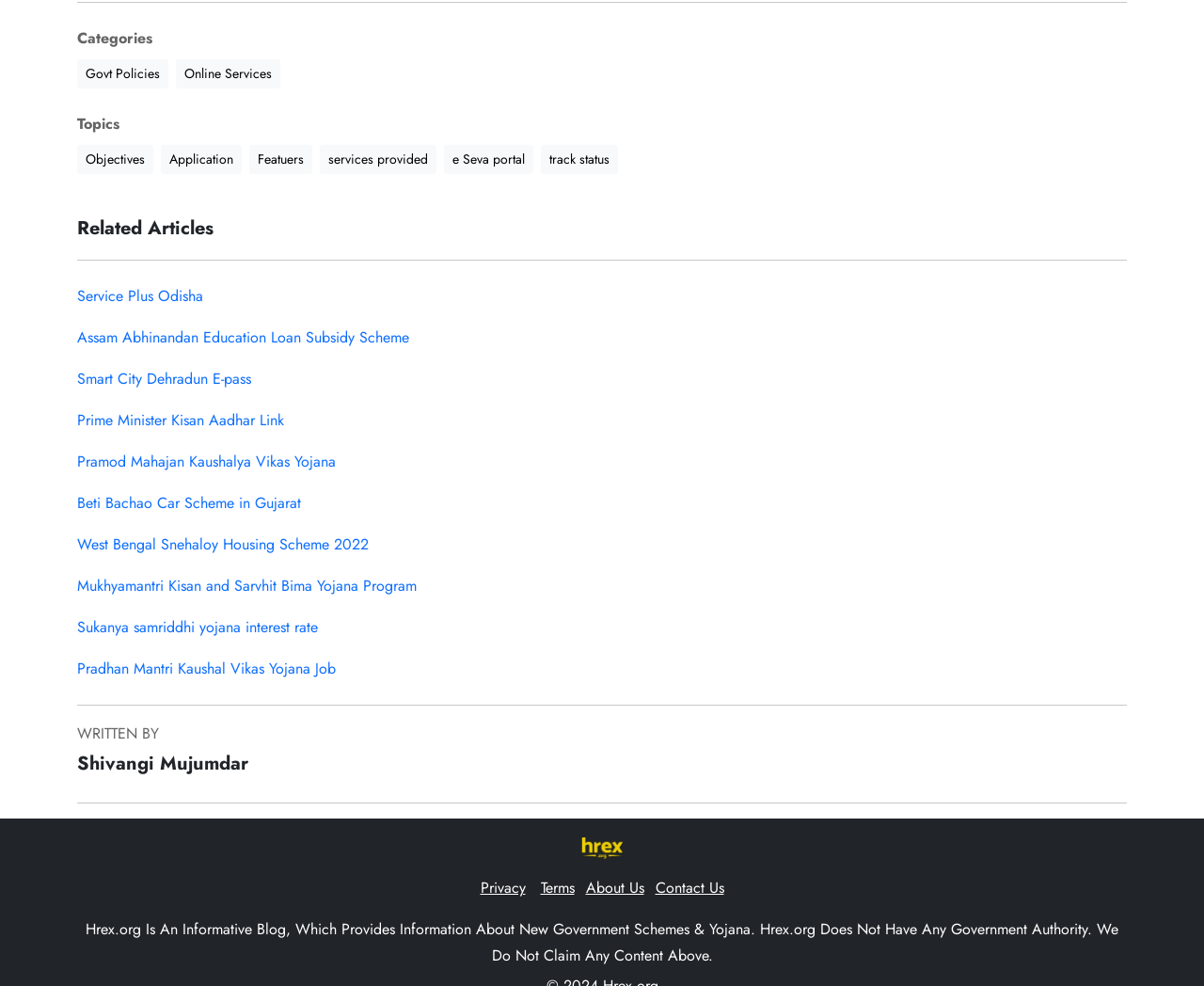Please identify the bounding box coordinates for the region that you need to click to follow this instruction: "Check the About Us page".

[0.486, 0.887, 0.535, 0.914]